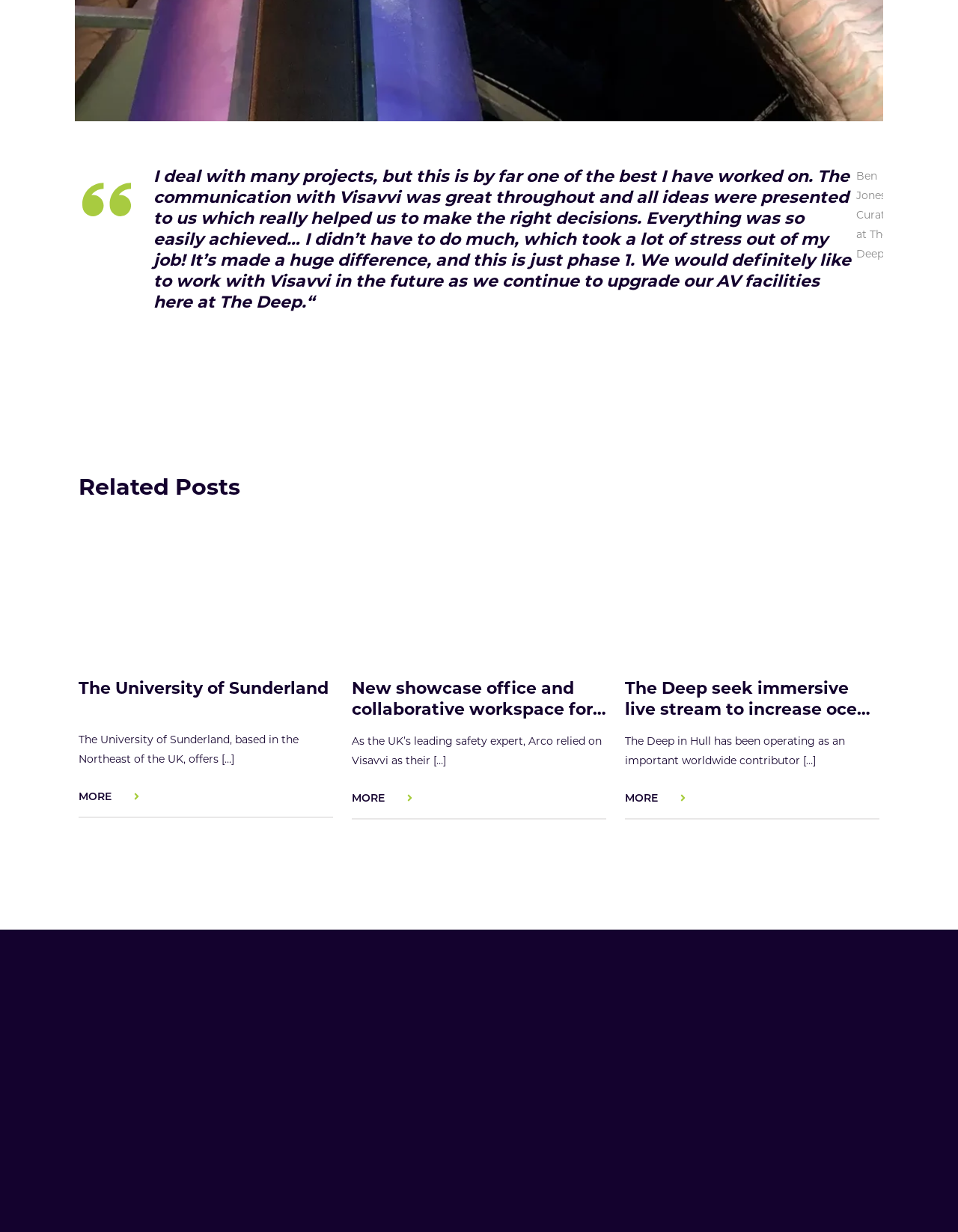What is the purpose of the 'MORE' links in the related posts?
Carefully analyze the image and provide a thorough answer to the question.

I noticed that each related post has a 'MORE' link at the end, which suggests that it leads to a more detailed page about the post. The link is likely to take the user to a separate page with more information about the post.